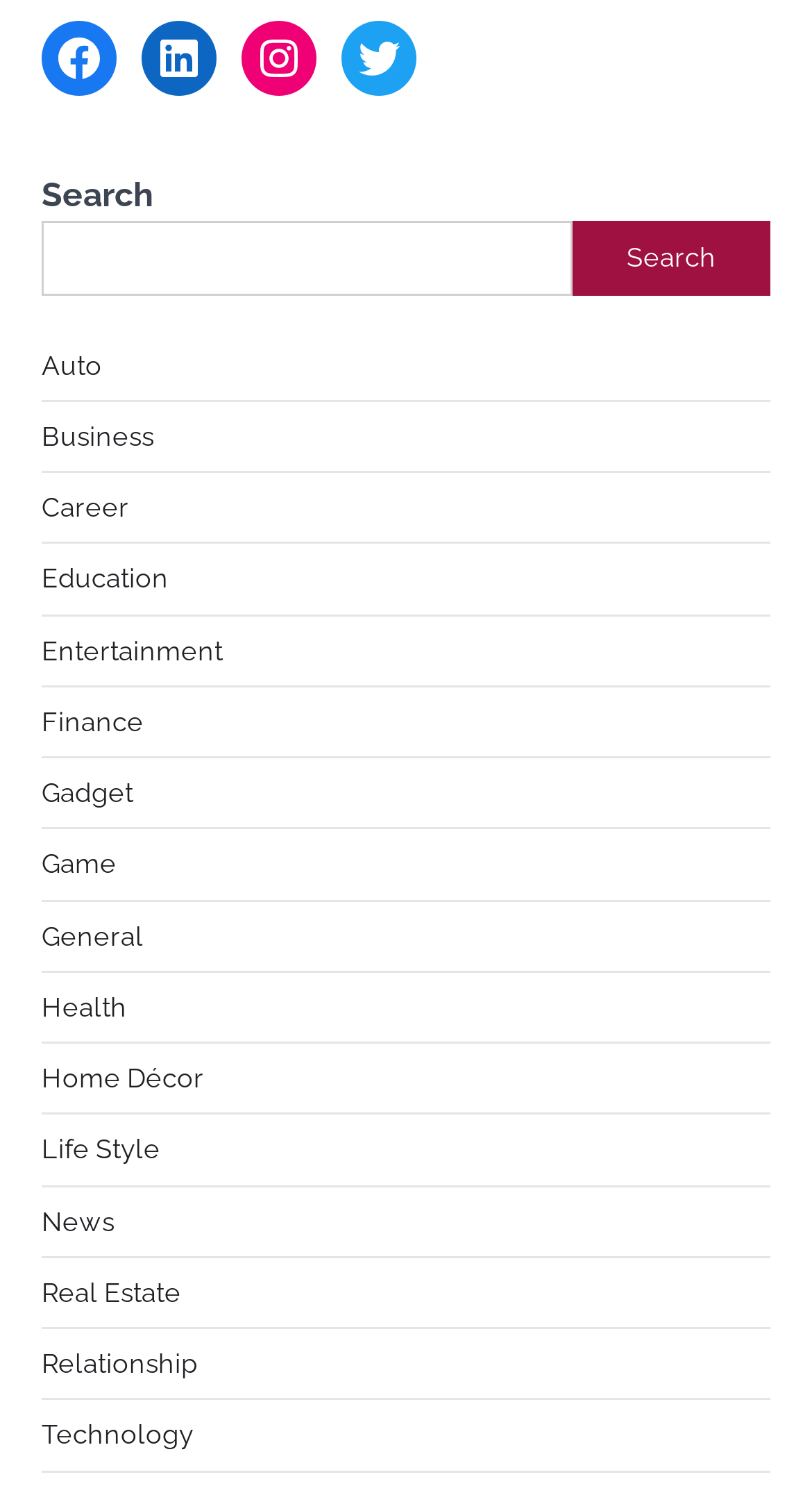Identify the bounding box coordinates of the part that should be clicked to carry out this instruction: "Visit Facebook".

[0.051, 0.014, 0.144, 0.065]